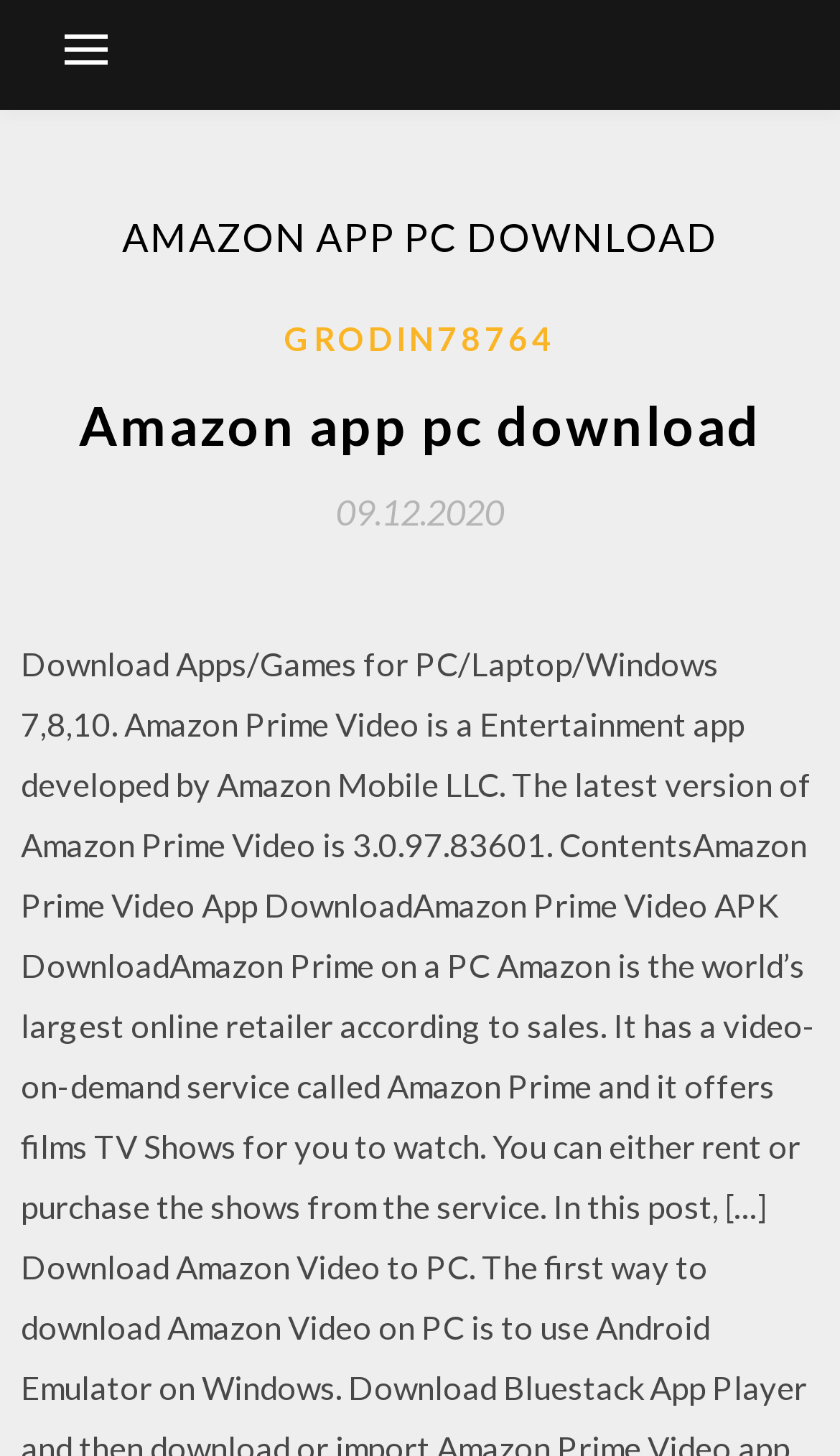Is the webpage related to a specific date?
Refer to the screenshot and answer in one word or phrase.

Yes